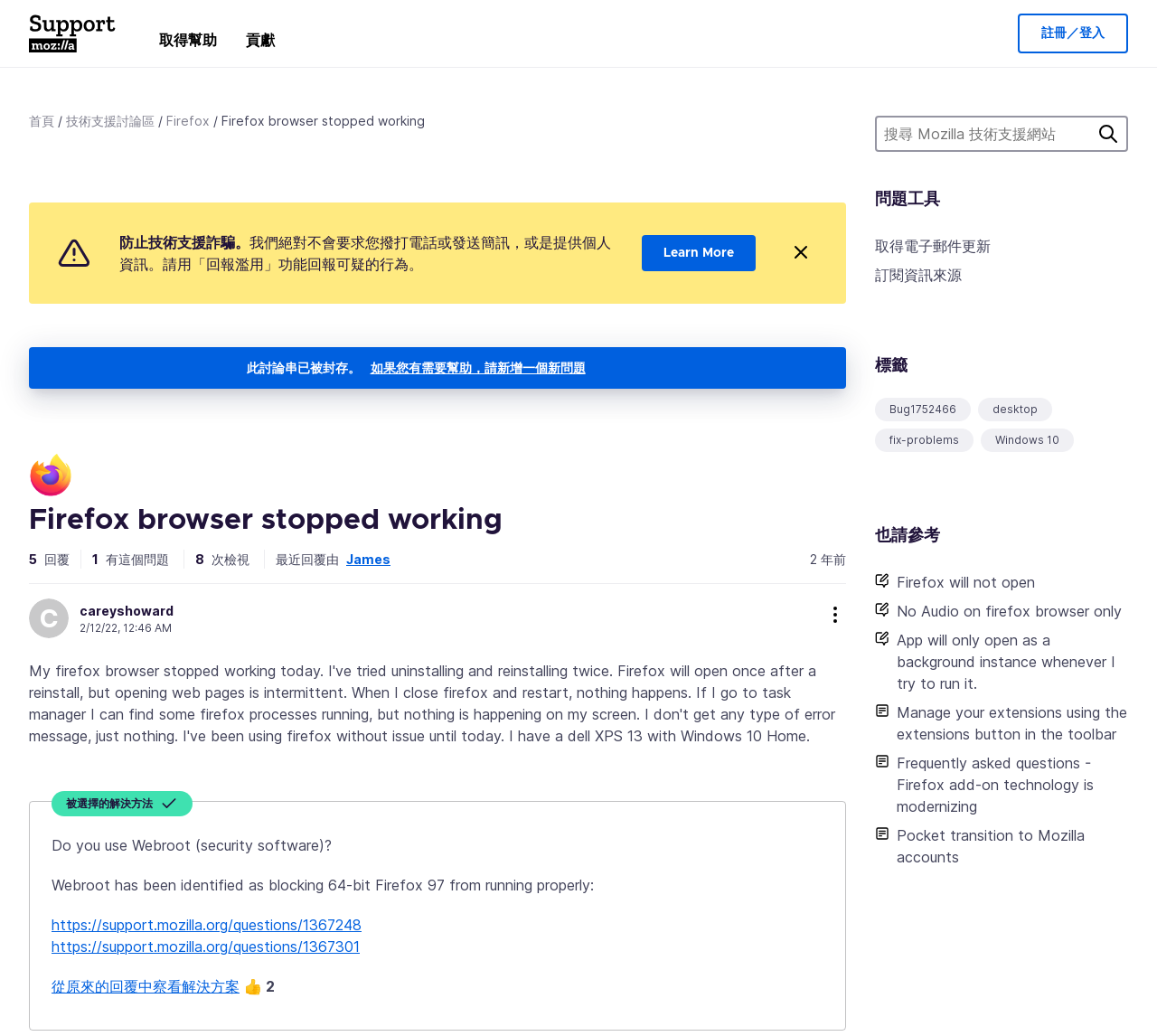Answer the following in one word or a short phrase: 
What is the name of the user who provided the latest reply?

James